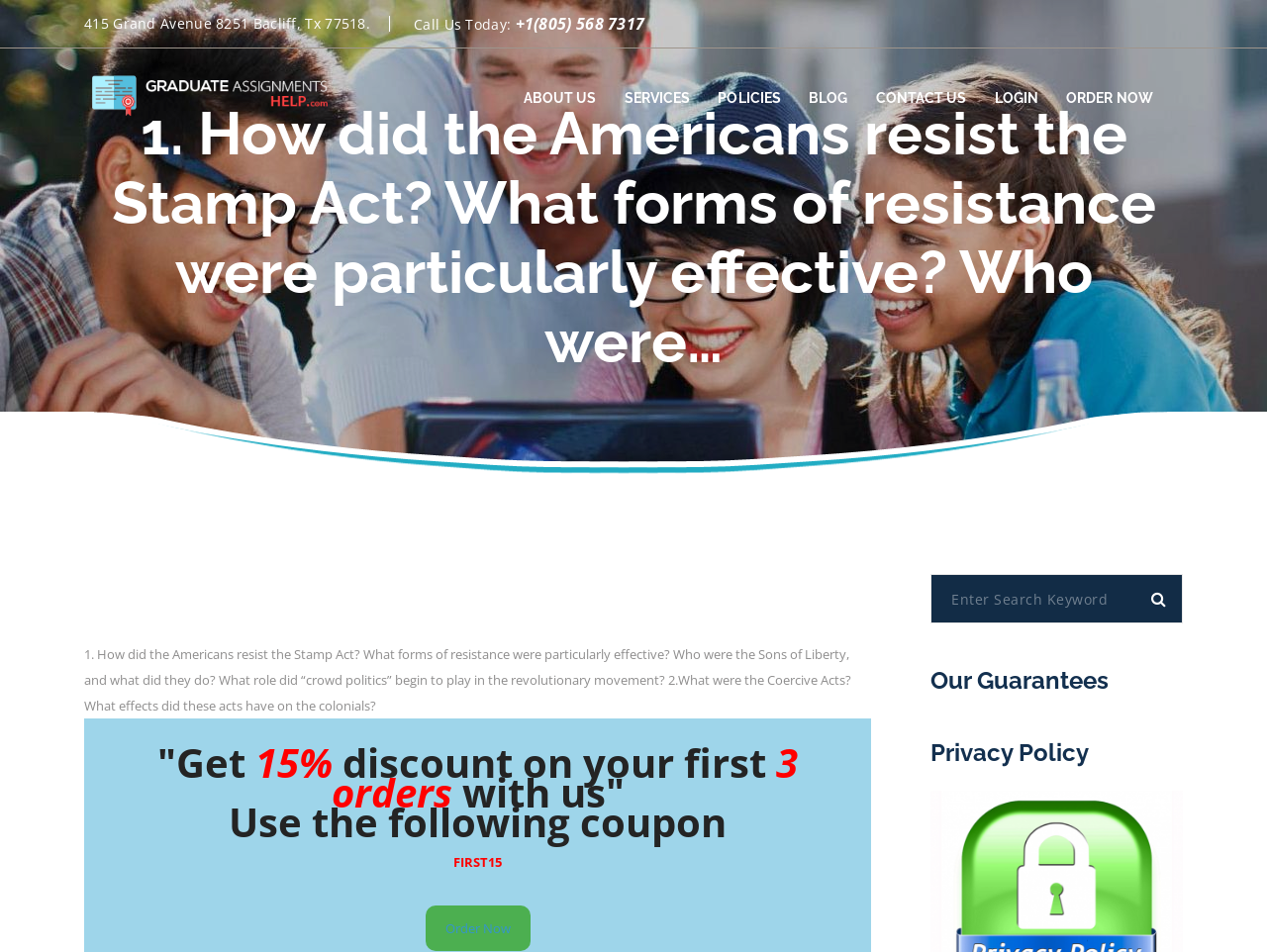Using the format (top-left x, top-left y, bottom-right x, bottom-right y), and given the element description, identify the bounding box coordinates within the screenshot: Contact us

[0.68, 0.051, 0.774, 0.155]